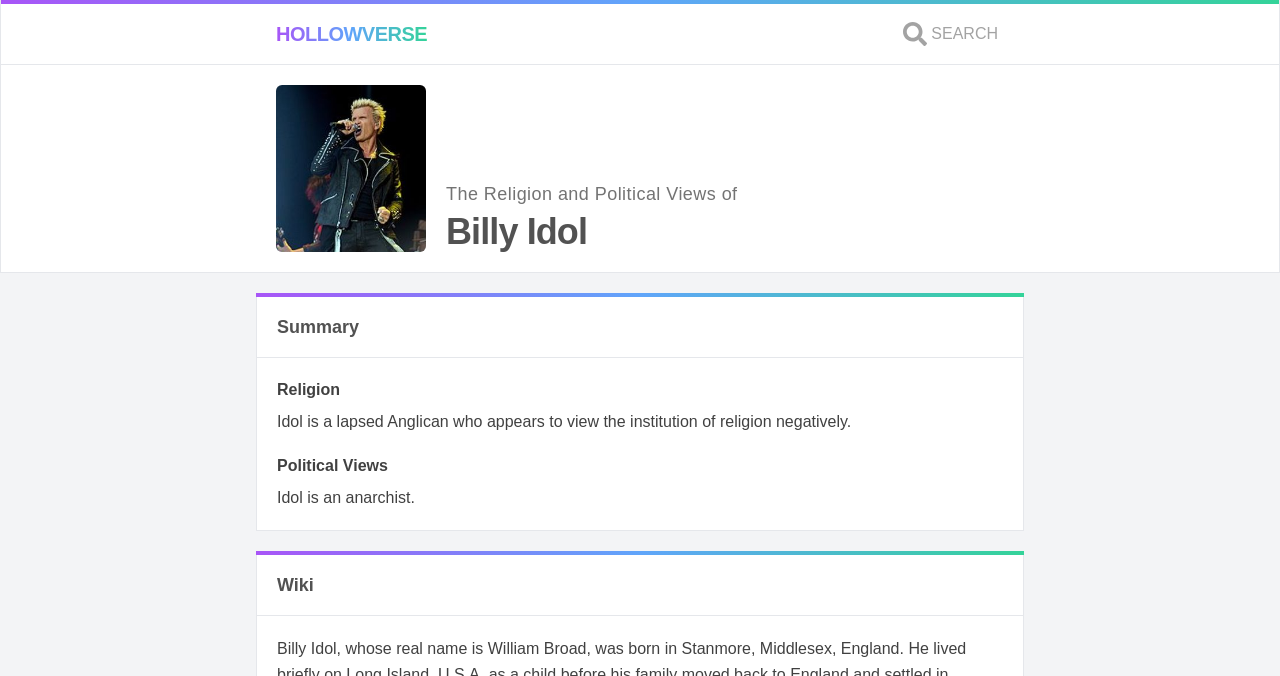What is Billy Idol's religion?
Refer to the screenshot and respond with a concise word or phrase.

Lapsed Anglican